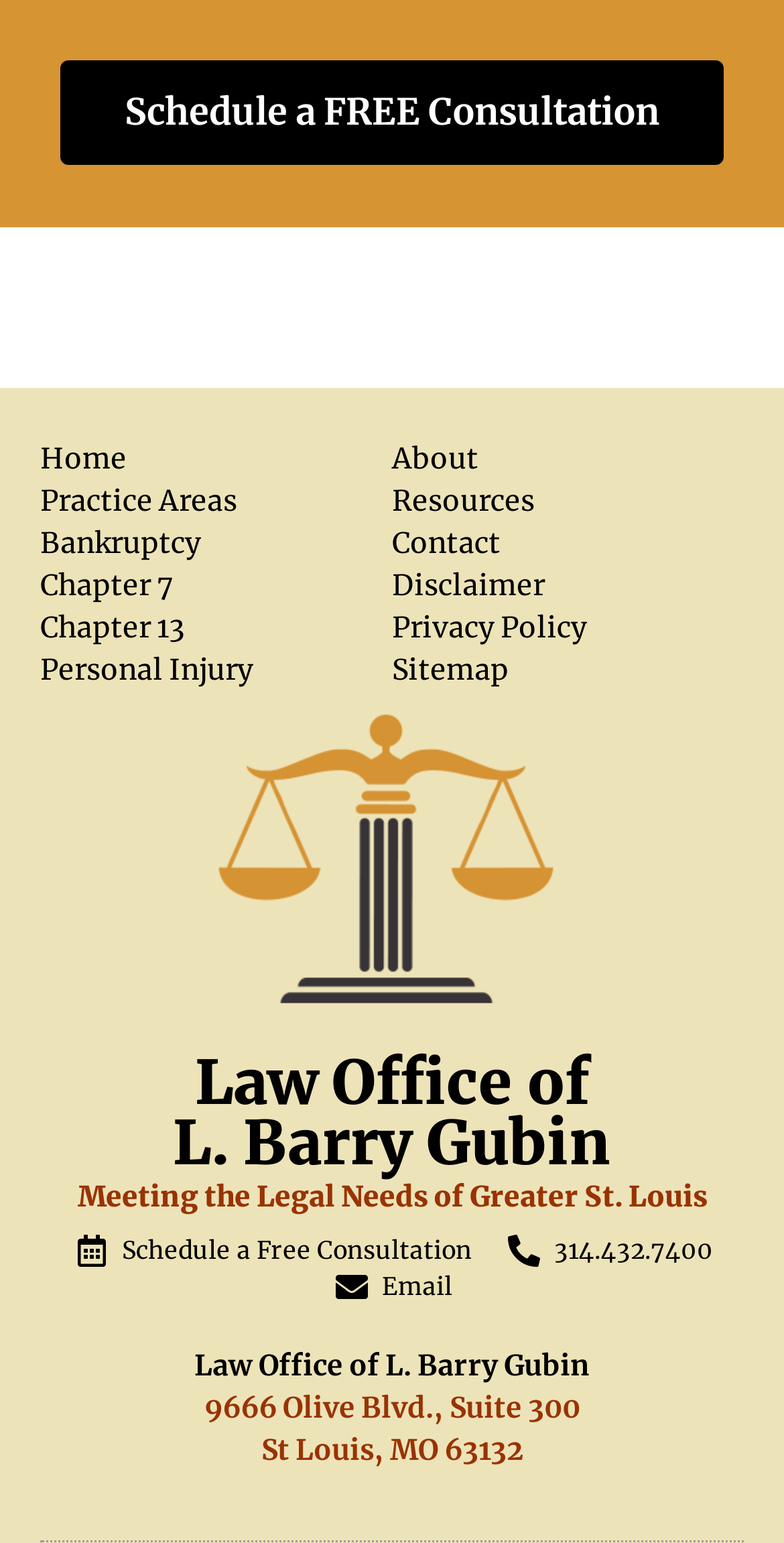What is the call-to-action button at the top of the webpage?
Give a thorough and detailed response to the question.

I found the answer by looking at the link element at the top of the webpage with the text 'Schedule a FREE Consultation' which is likely a call-to-action button.